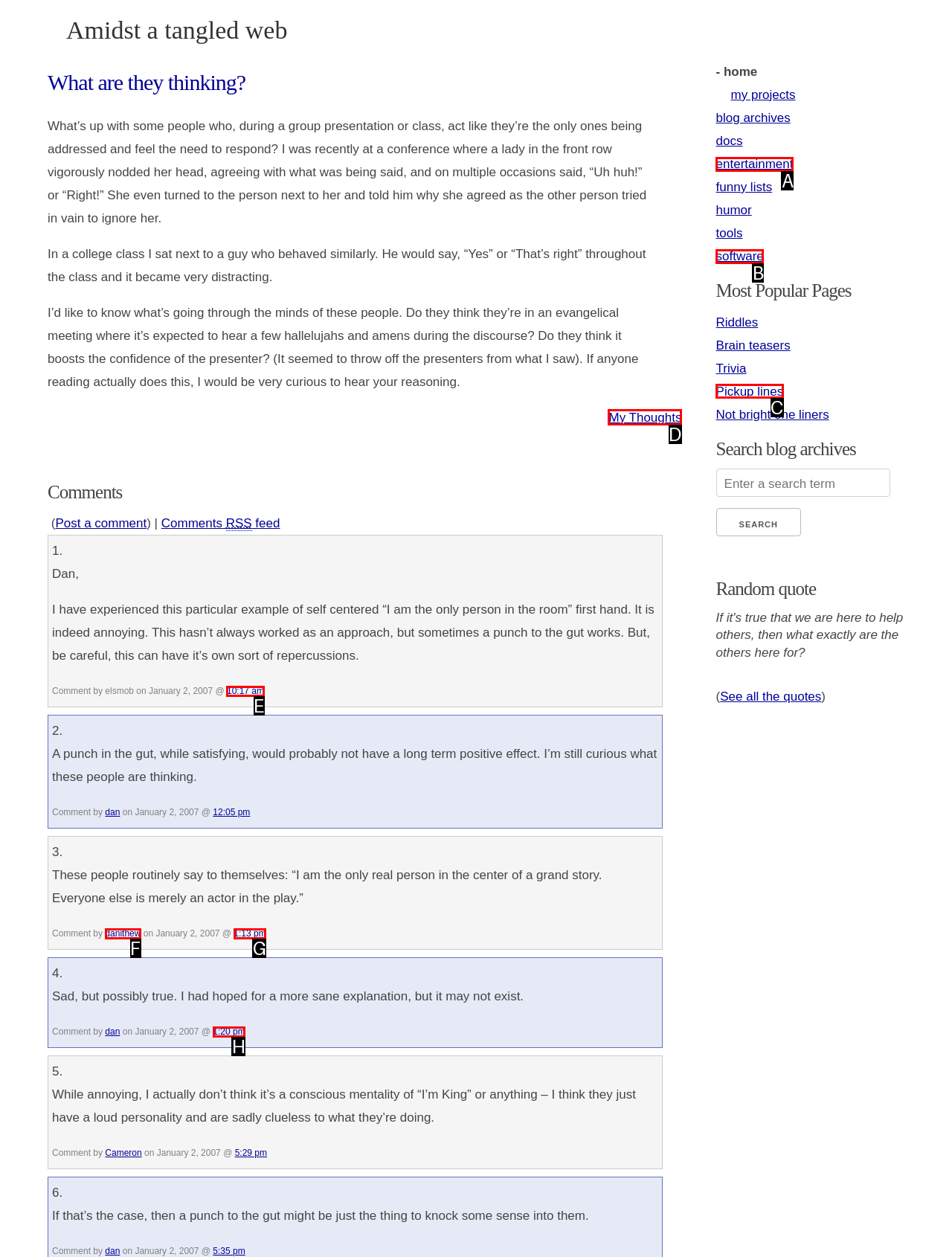Select the HTML element to finish the task: View the 'My Thoughts' page Reply with the letter of the correct option.

D